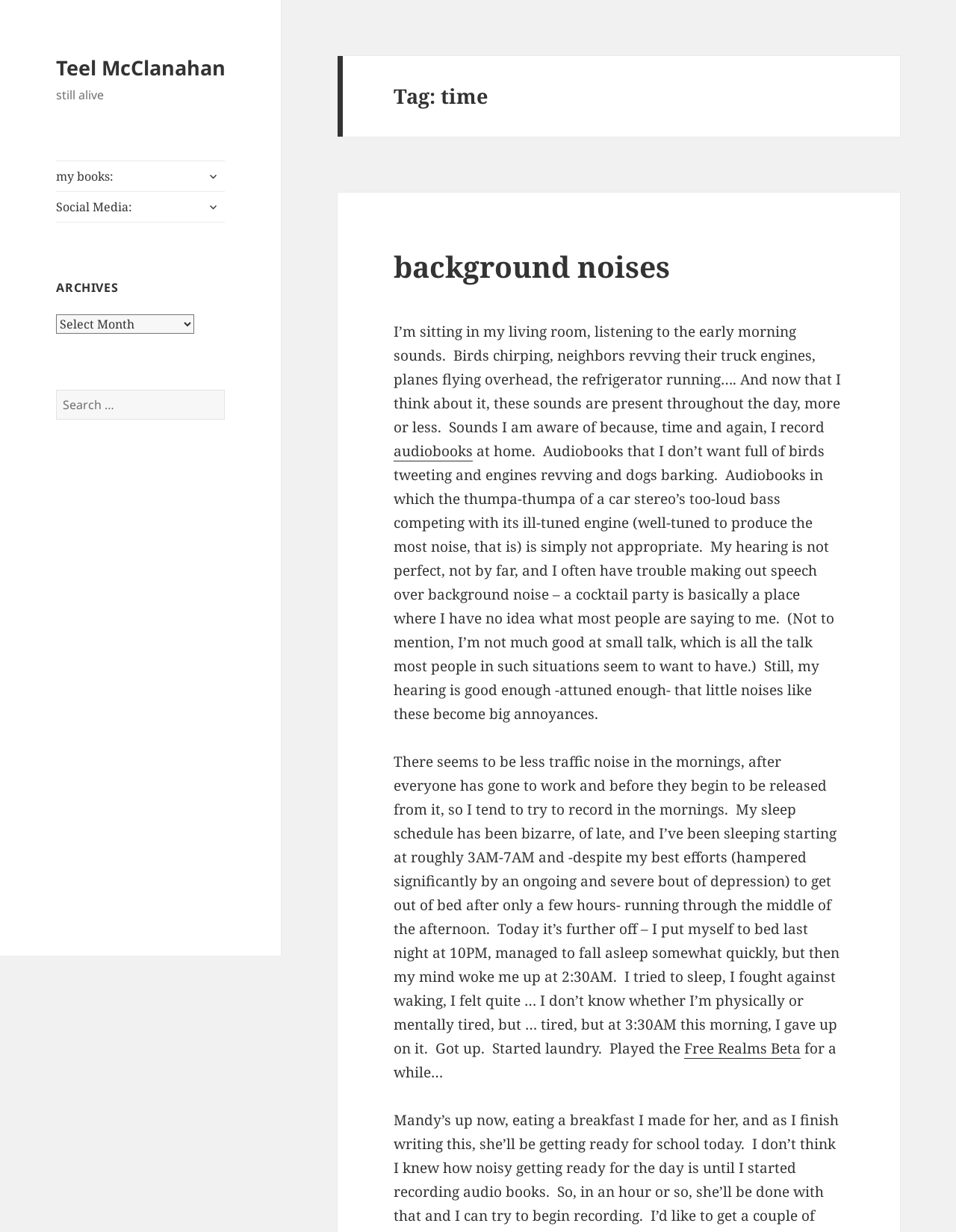Please identify the bounding box coordinates of the element that needs to be clicked to perform the following instruction: "Expand the child menu of my books".

[0.21, 0.133, 0.235, 0.152]